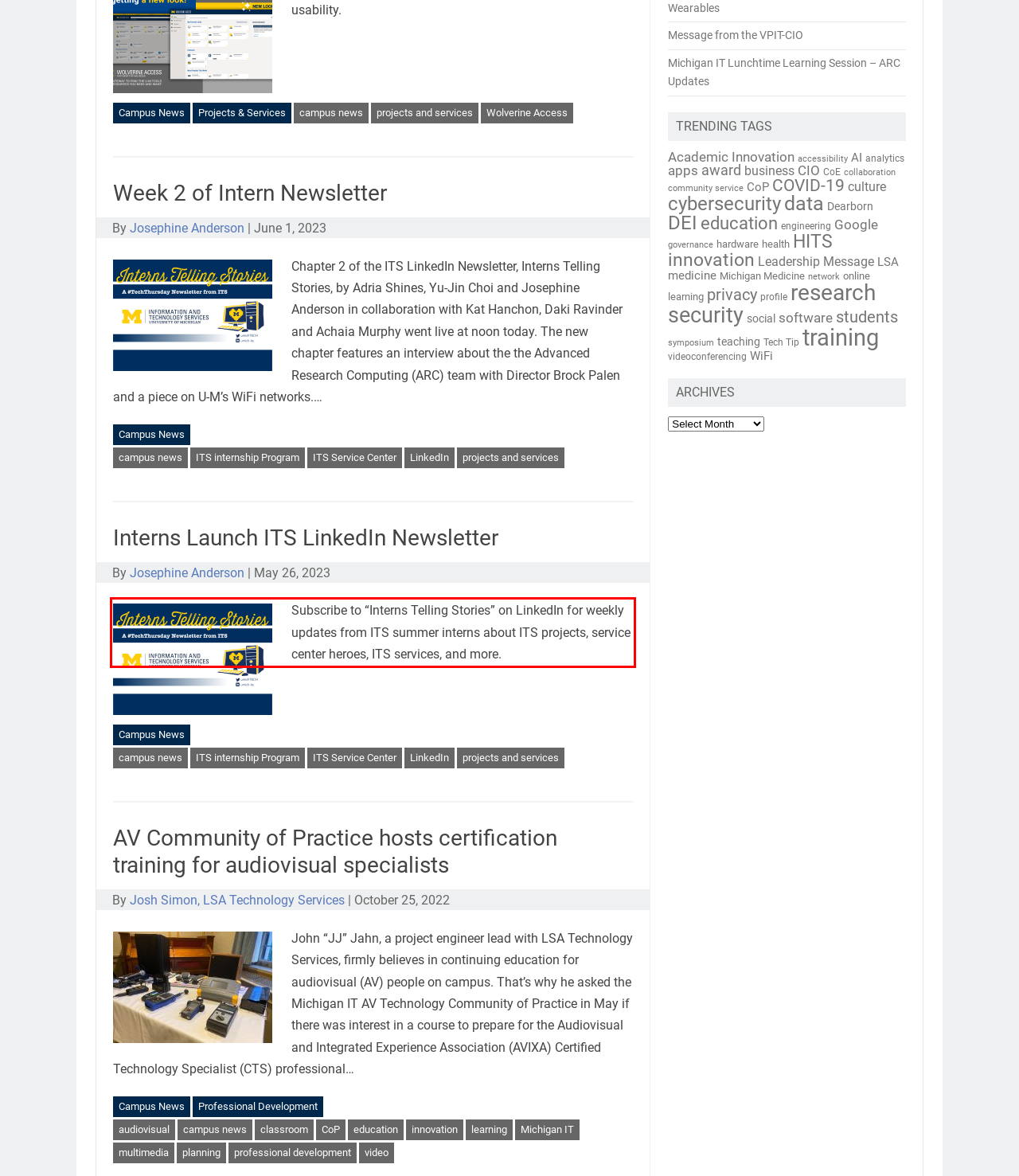Given the screenshot of a webpage, identify the red rectangle bounding box and recognize the text content inside it, generating the extracted text.

Subscribe to “Interns Telling Stories” on LinkedIn for weekly updates from ITS summer interns about ITS projects, service center heroes, ITS services, and more.